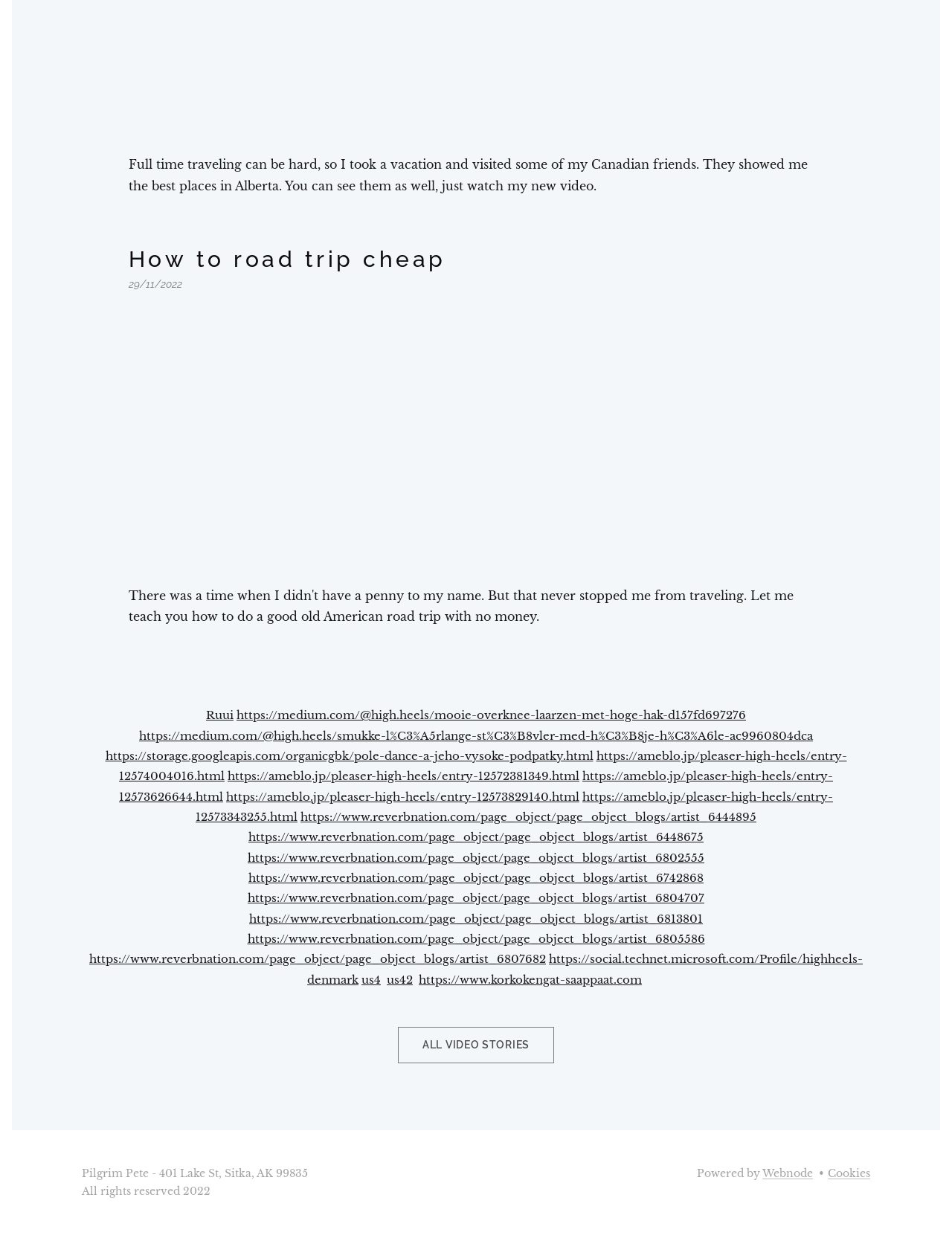Please determine the bounding box coordinates of the section I need to click to accomplish this instruction: "Click on the link to read 'How to road trip cheap'".

[0.135, 0.197, 0.865, 0.221]